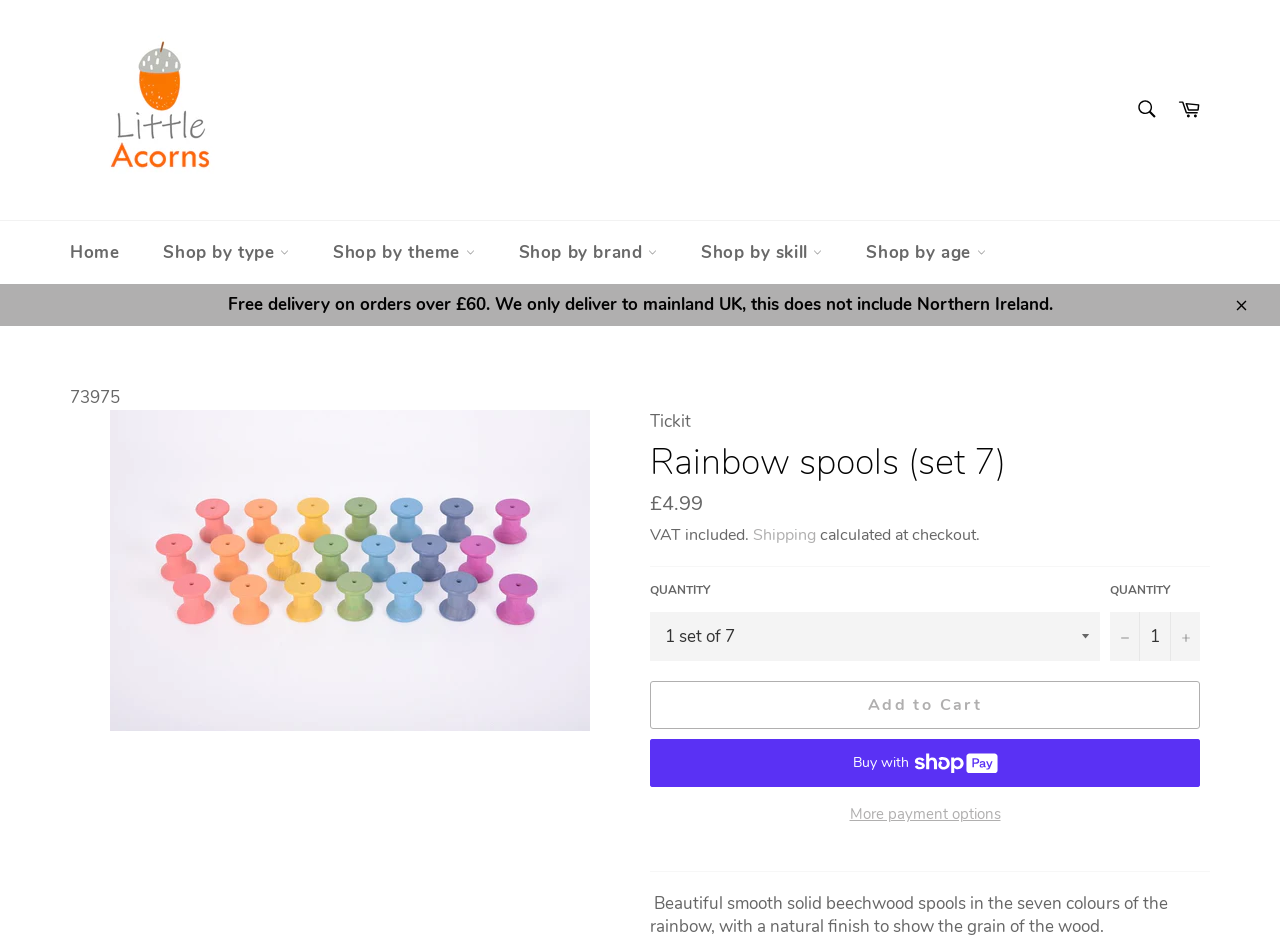What is the material of the Rainbow spools?
Carefully analyze the image and provide a thorough answer to the question.

I determined the answer by reading the product description, which mentions that the Rainbow spools are made of 'beautiful smooth solid beechwood'.